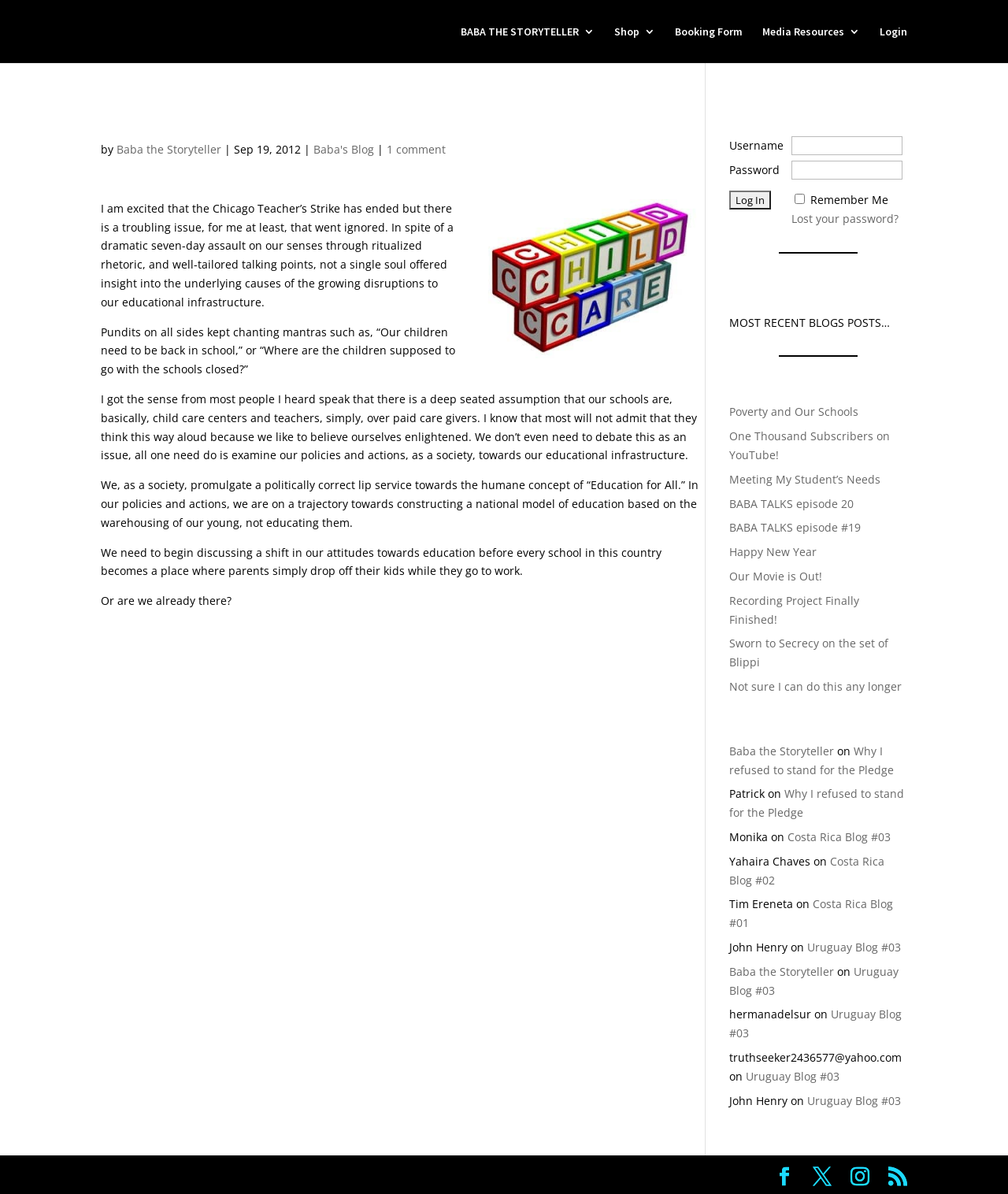Please identify the bounding box coordinates of the element's region that needs to be clicked to fulfill the following instruction: "Click on the 'Log In' button". The bounding box coordinates should consist of four float numbers between 0 and 1, i.e., [left, top, right, bottom].

[0.723, 0.16, 0.765, 0.175]